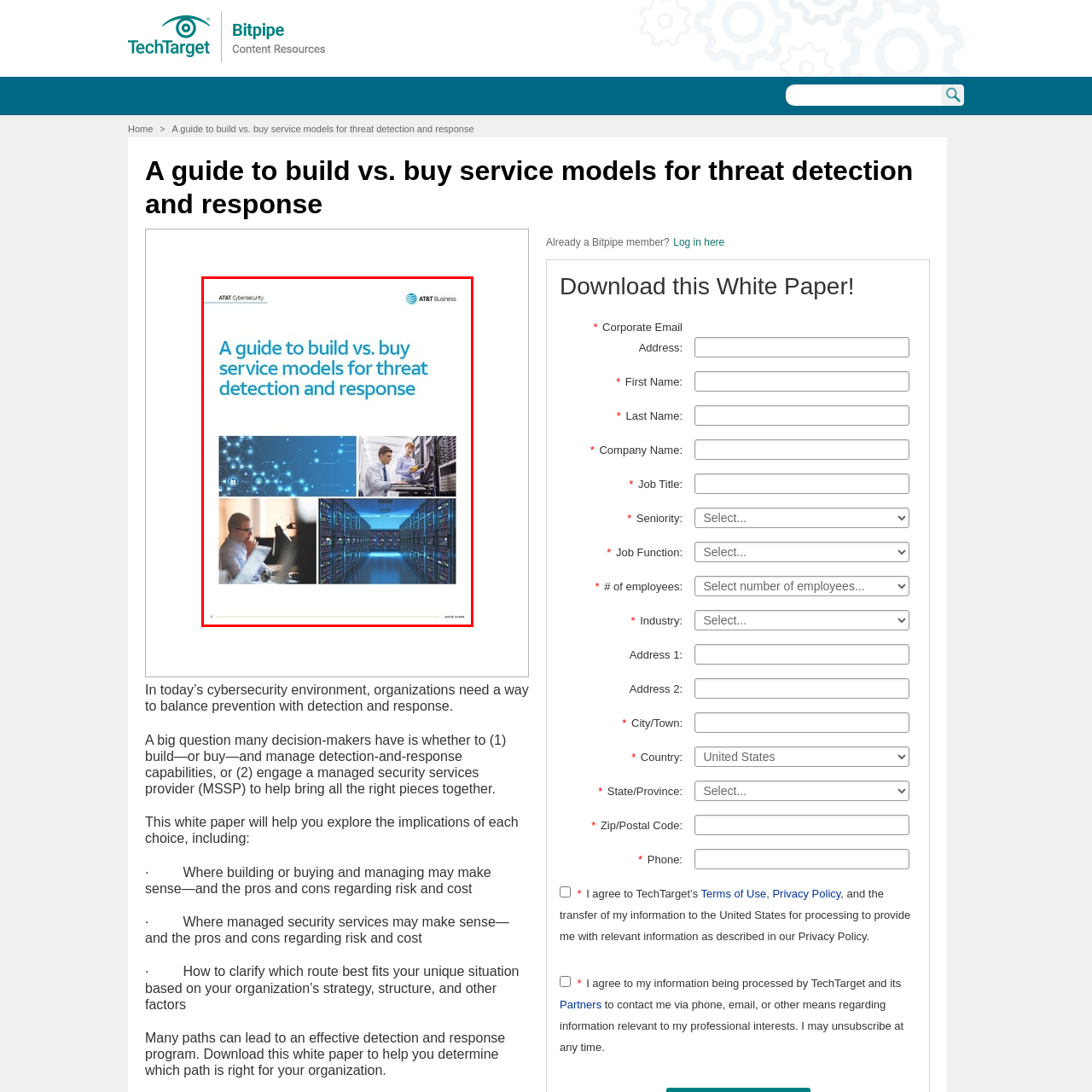Focus on the image outlined in red and offer a detailed answer to the question below, relying on the visual elements in the image:
What is the purpose of the white paper?

The purpose of the white paper is to guide decision-makers through the complexities of choosing between developing in-house capabilities or partnering with managed security service providers (MSSPs), as it is mentioned in the caption that the white paper aims to guide decision-makers.